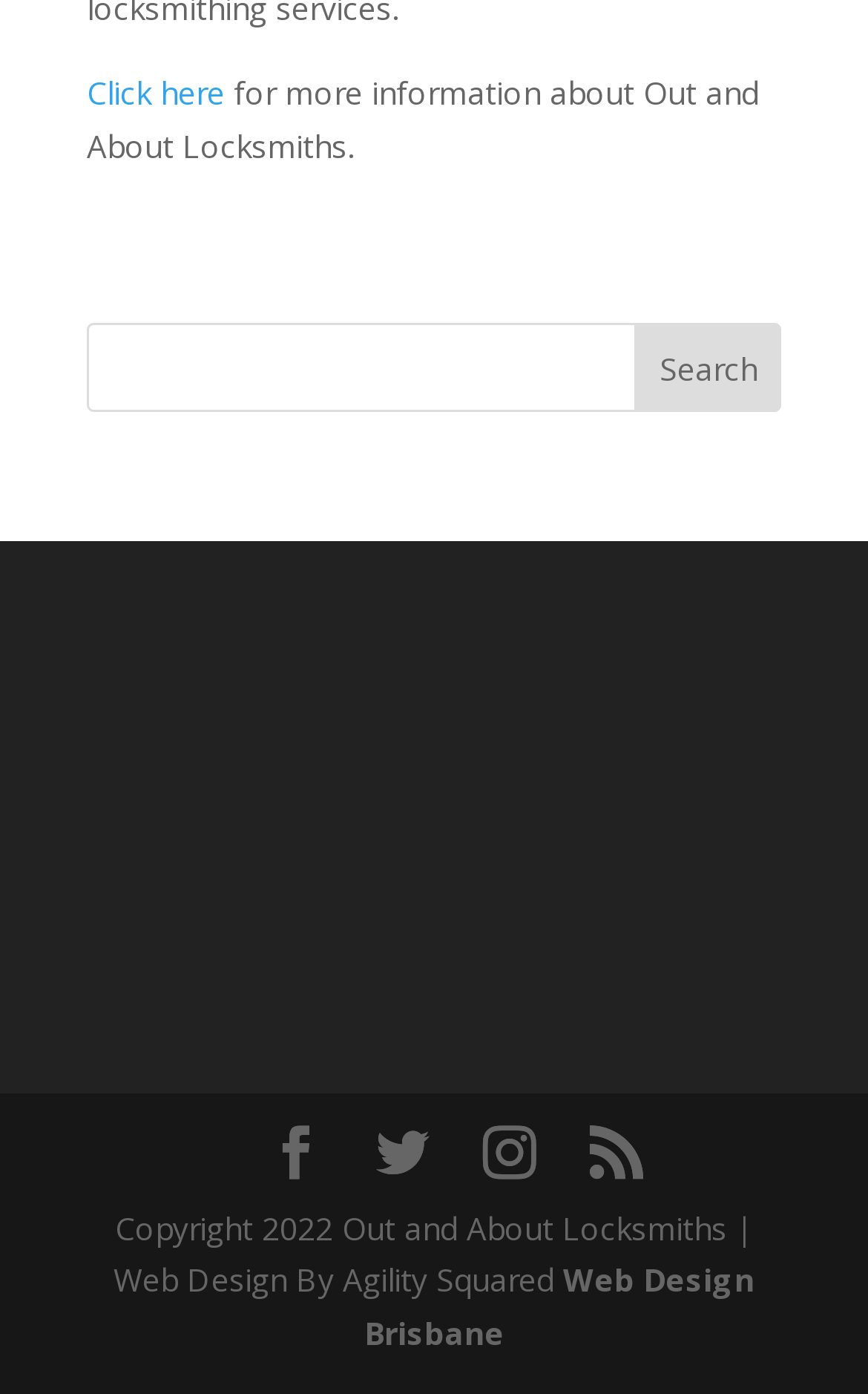Determine the bounding box coordinates of the target area to click to execute the following instruction: "Click for more information about Out and About Locksmiths."

[0.1, 0.052, 0.259, 0.082]